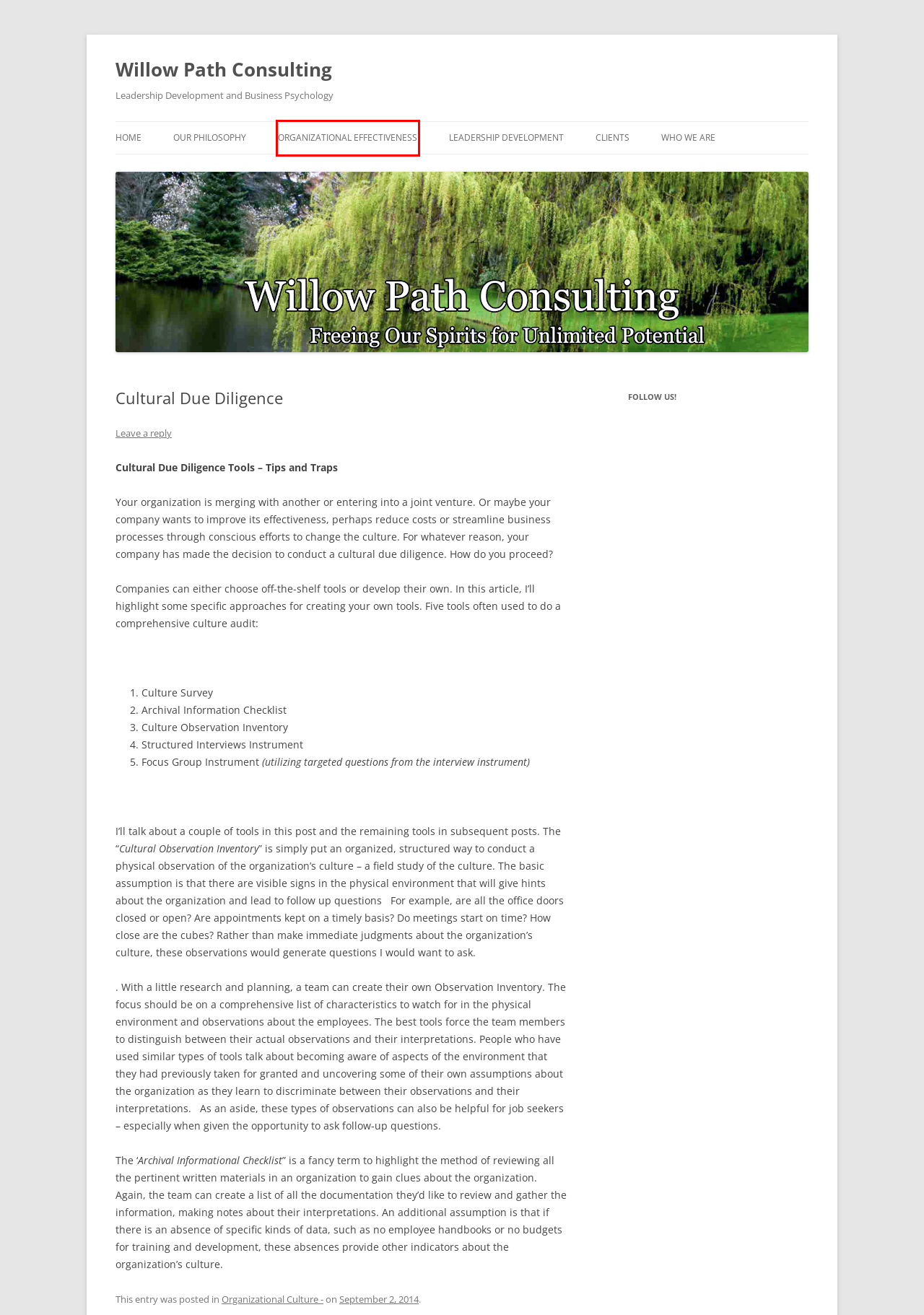Review the webpage screenshot and focus on the UI element within the red bounding box. Select the best-matching webpage description for the new webpage that follows after clicking the highlighted element. Here are the candidates:
A. Culture Assessments | Willow Path Consulting
B. Willow Path Consulting | Leadership Development and Business Psychology
C. Team Development | Willow Path Consulting
D. Organizational Effectiveness | Willow Path Consulting
E. Clients | Willow Path Consulting
F. Strategic Planning | Willow Path Consulting
G. Team Assessments | Willow Path Consulting
H. Ingrid Tischler-DeTorres | Willow Path Consulting

D